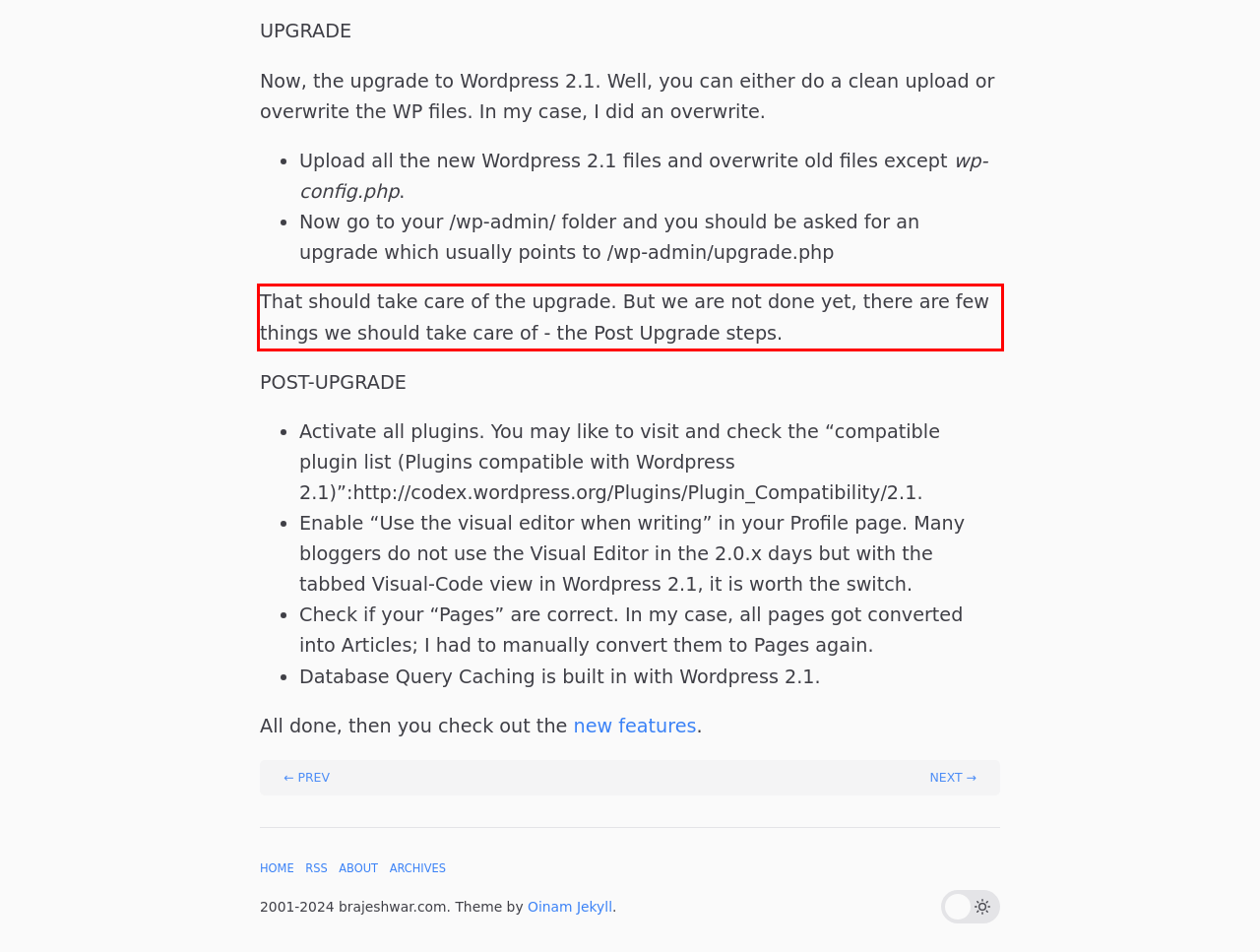Please identify and extract the text from the UI element that is surrounded by a red bounding box in the provided webpage screenshot.

That should take care of the upgrade. But we are not done yet, there are few things we should take care of - the Post Upgrade steps.